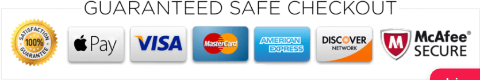Describe the image thoroughly, including all noticeable details.

The image prominently displays a section titled "GUARANTEED SAFE CHECKOUT," emphasizing the security and reliability of the purchasing process. It features a badge indicating a 100% guarantee for safe transactions, surrounded by various payment method icons, including Apple Pay, Visa, MasterCard, American Express, and Discover Network. The inclusion of a McAfee Secure logo enhances customer confidence, suggesting that the payment gateway is protected with advanced security measures. This visual reassurance aims to instill trust in potential buyers as they consider making a purchase.